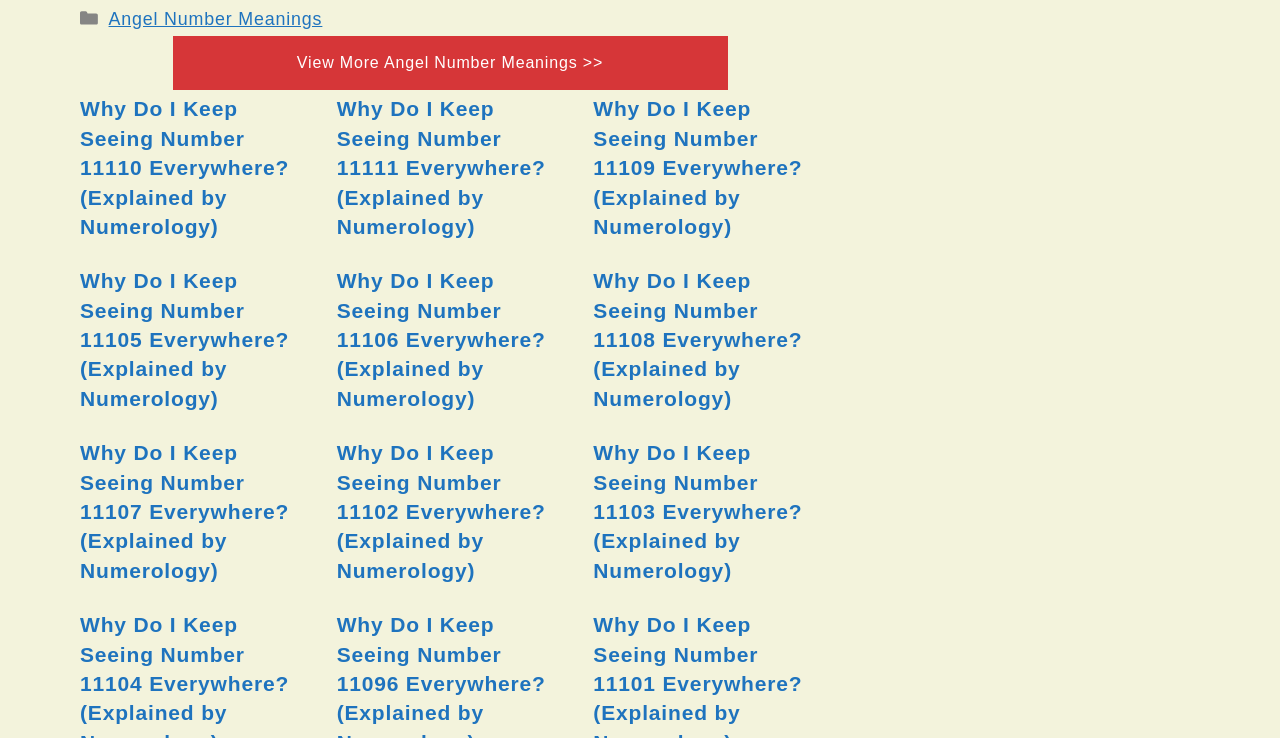Identify the bounding box coordinates of the clickable region necessary to fulfill the following instruction: "Explore the meaning of number 11111". The bounding box coordinates should be four float numbers between 0 and 1, i.e., [left, top, right, bottom].

[0.263, 0.132, 0.426, 0.322]